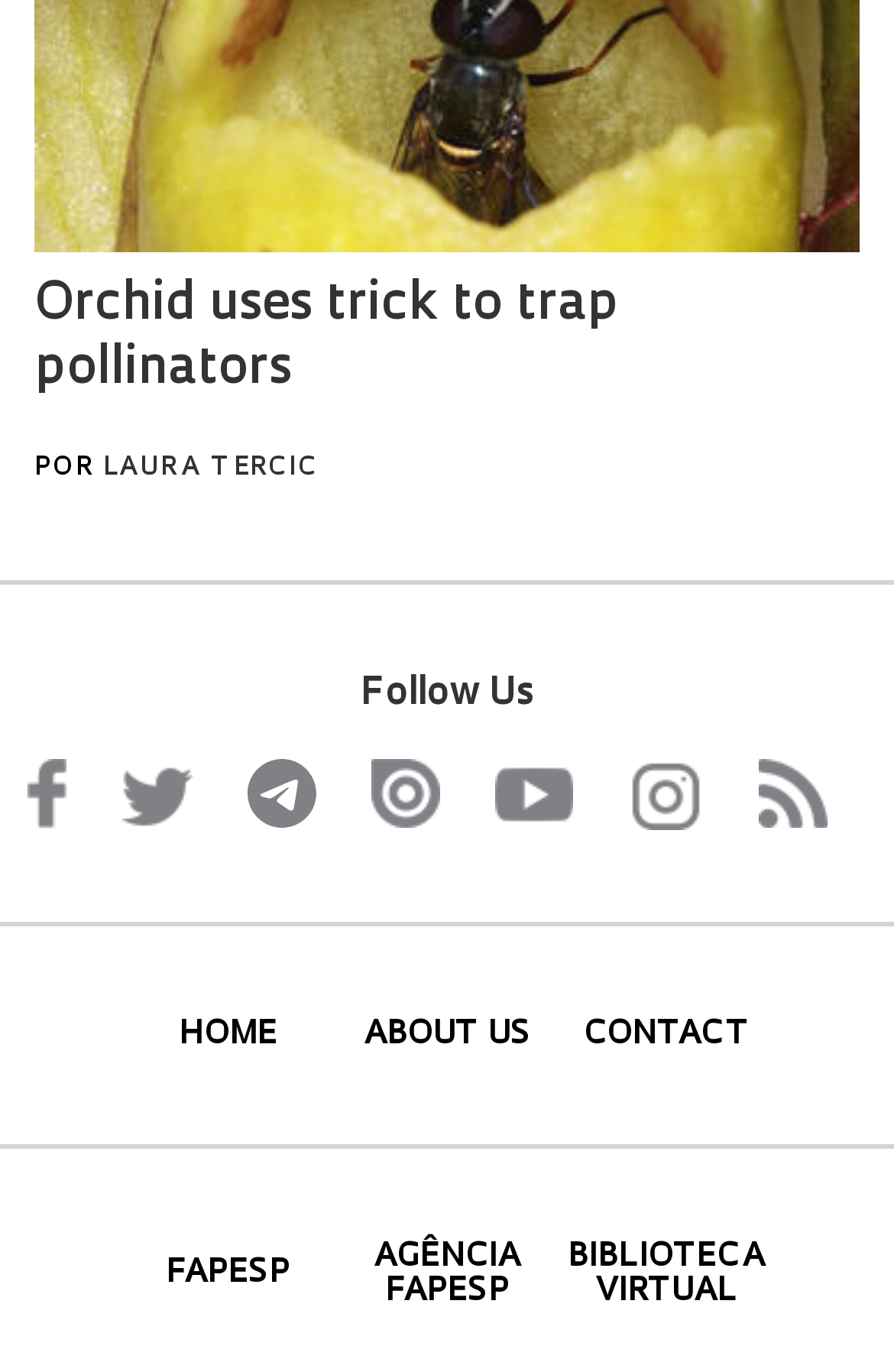Identify the bounding box coordinates of the region that needs to be clicked to carry out this instruction: "Contact us". Provide these coordinates as four float numbers ranging from 0 to 1, i.e., [left, top, right, bottom].

[0.625, 0.742, 0.865, 0.767]